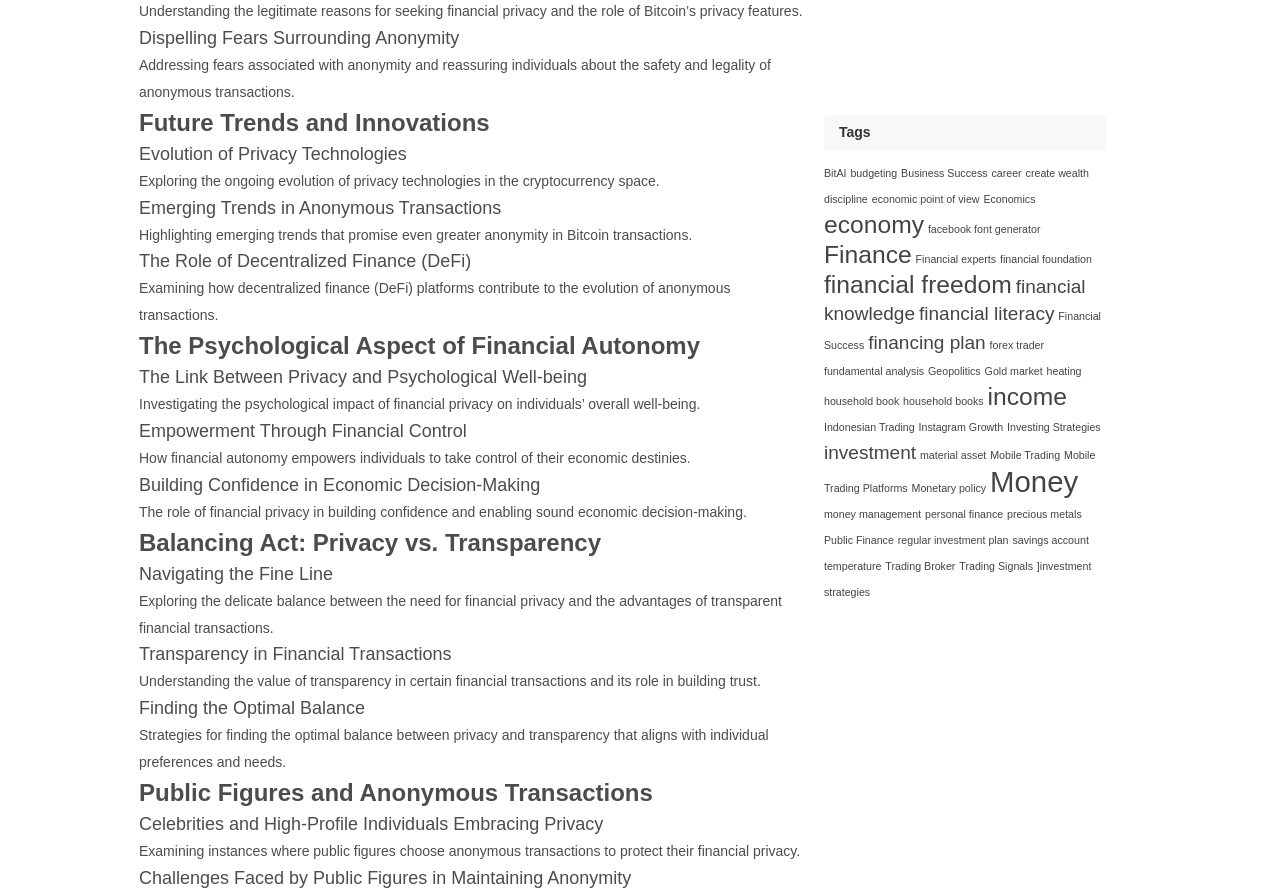Return the bounding box coordinates of the UI element that corresponds to this description: "regular investment plan". The coordinates must be given as four float numbers in the range of 0 and 1, [left, top, right, bottom].

[0.701, 0.598, 0.788, 0.611]